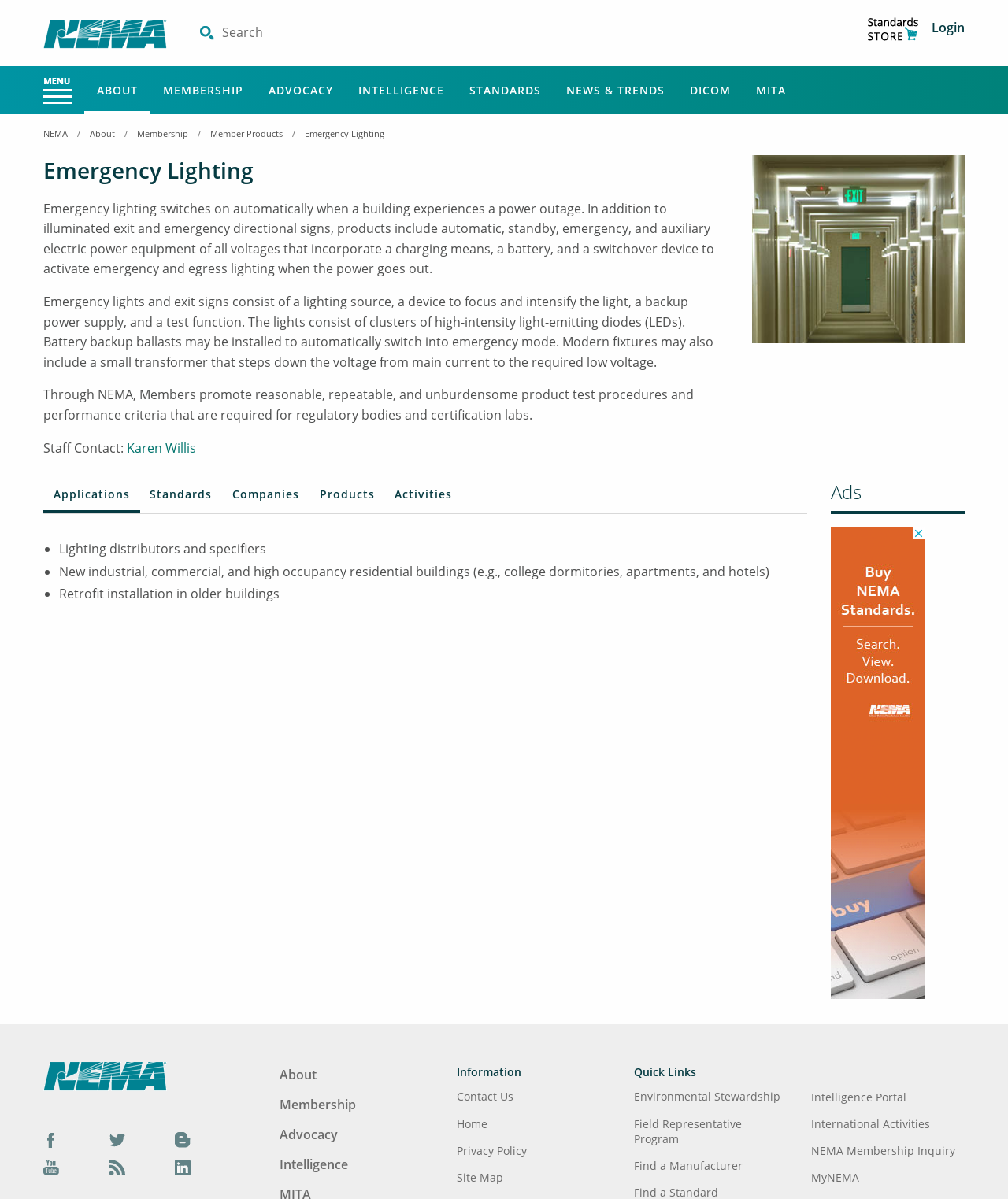Give a concise answer of one word or phrase to the question: 
What is the staff contact for emergency lighting?

Karen Willis